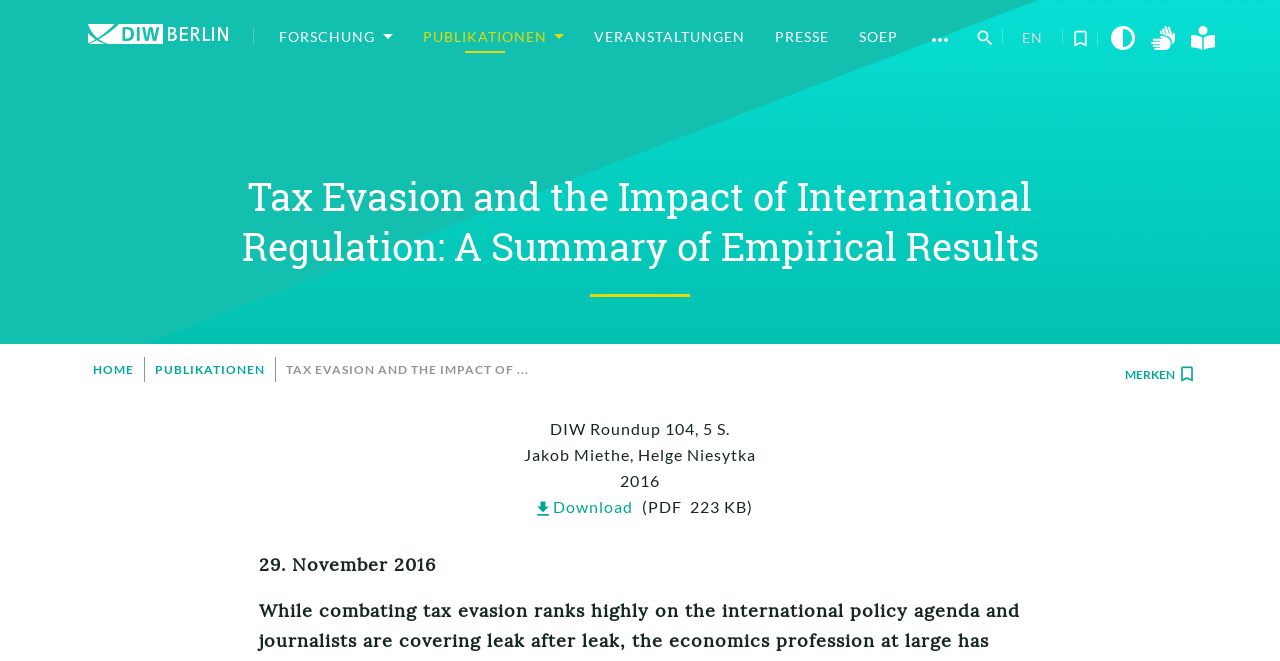Who are the authors of the publication?
Please analyze the image and answer the question with as much detail as possible.

I found the authors' names in the paragraph section, which mentions 'Jakob Miethe, Helge Niesytka'.